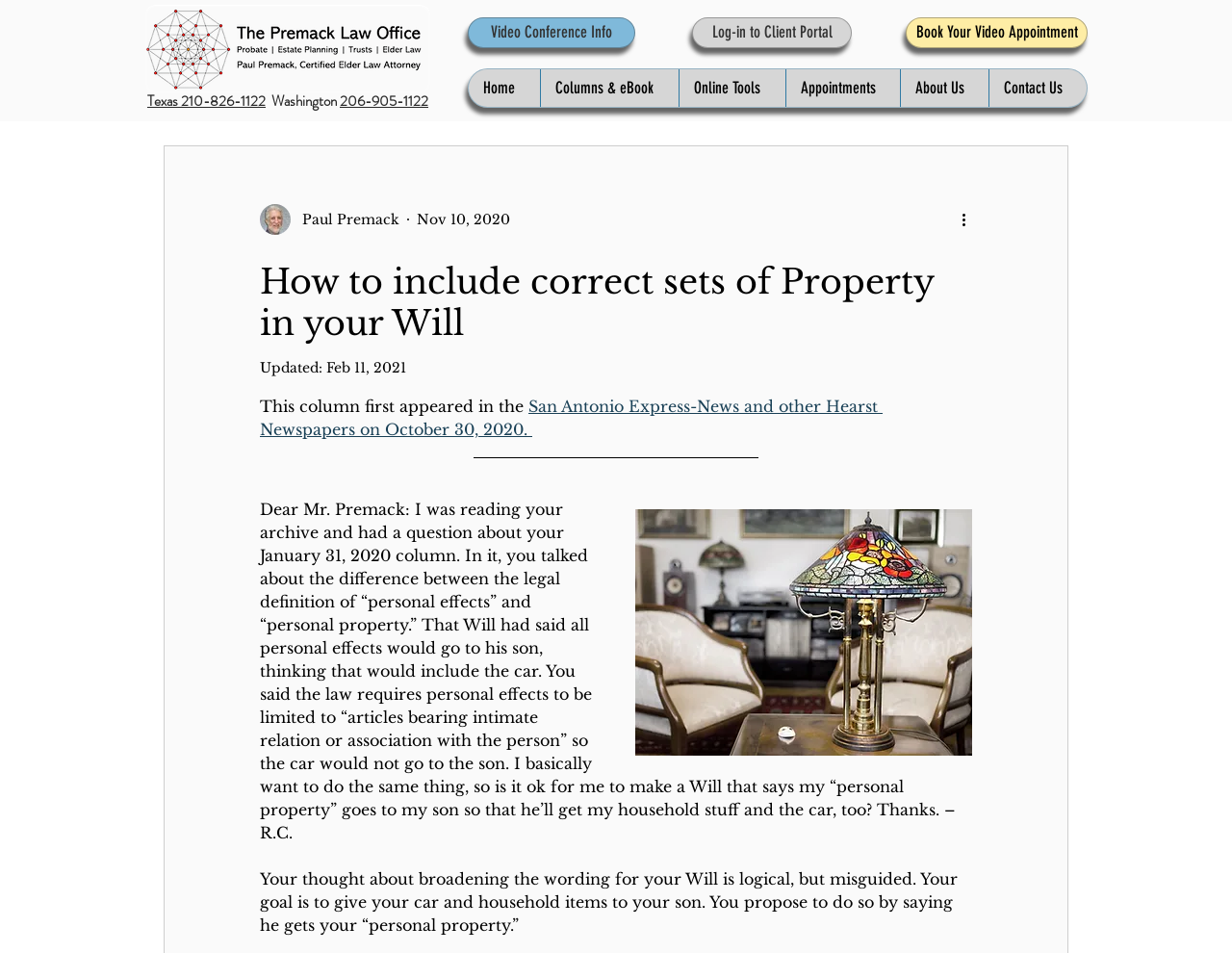Provide a single word or phrase to answer the given question: 
What is the date when this column was first published?

October 30, 2020